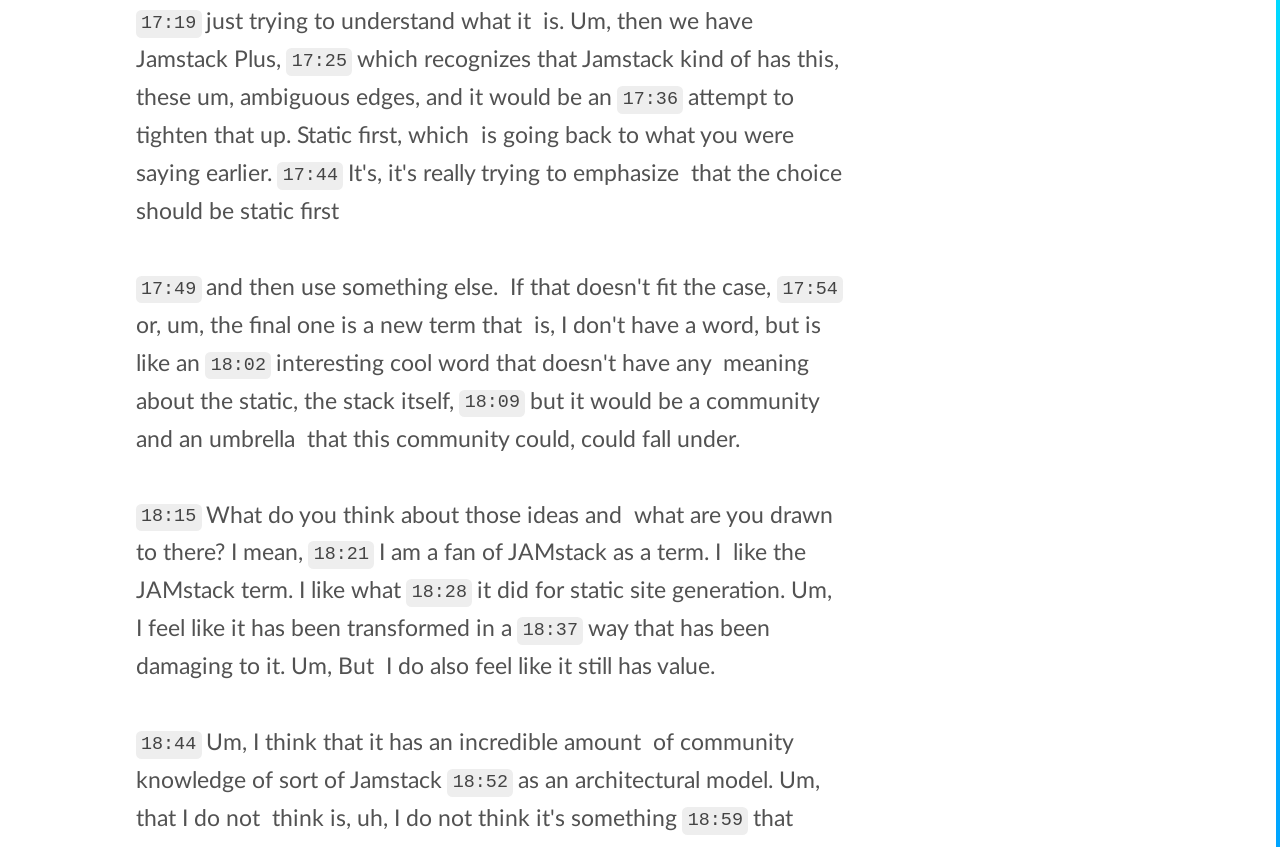Could you determine the bounding box coordinates of the clickable element to complete the instruction: "play the 17:25 timestamp"? Provide the coordinates as four float numbers between 0 and 1, i.e., [left, top, right, bottom].

[0.224, 0.057, 0.275, 0.09]